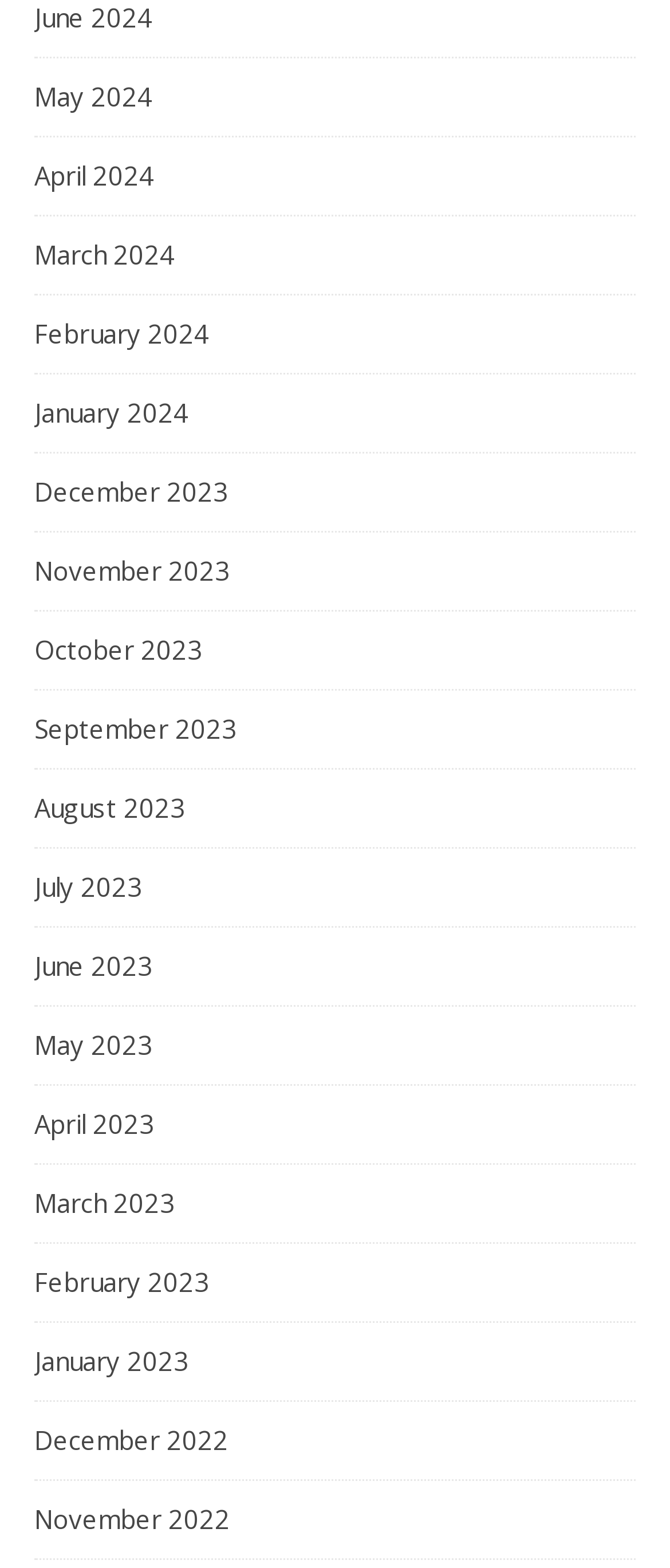Show the bounding box coordinates of the region that should be clicked to follow the instruction: "go to April 2023."

[0.051, 0.692, 0.231, 0.741]